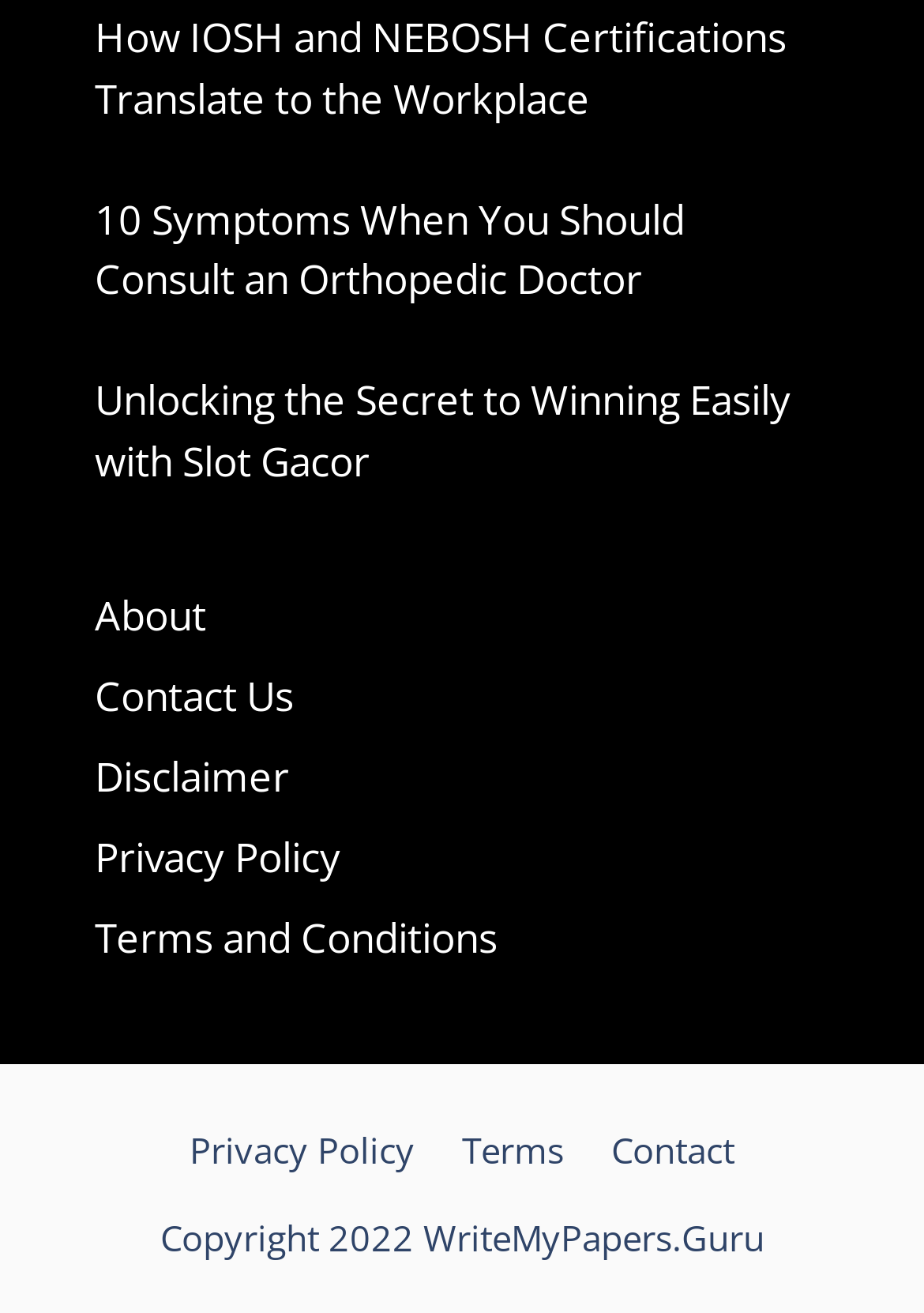Could you locate the bounding box coordinates for the section that should be clicked to accomplish this task: "Contact Us".

[0.103, 0.509, 0.318, 0.551]